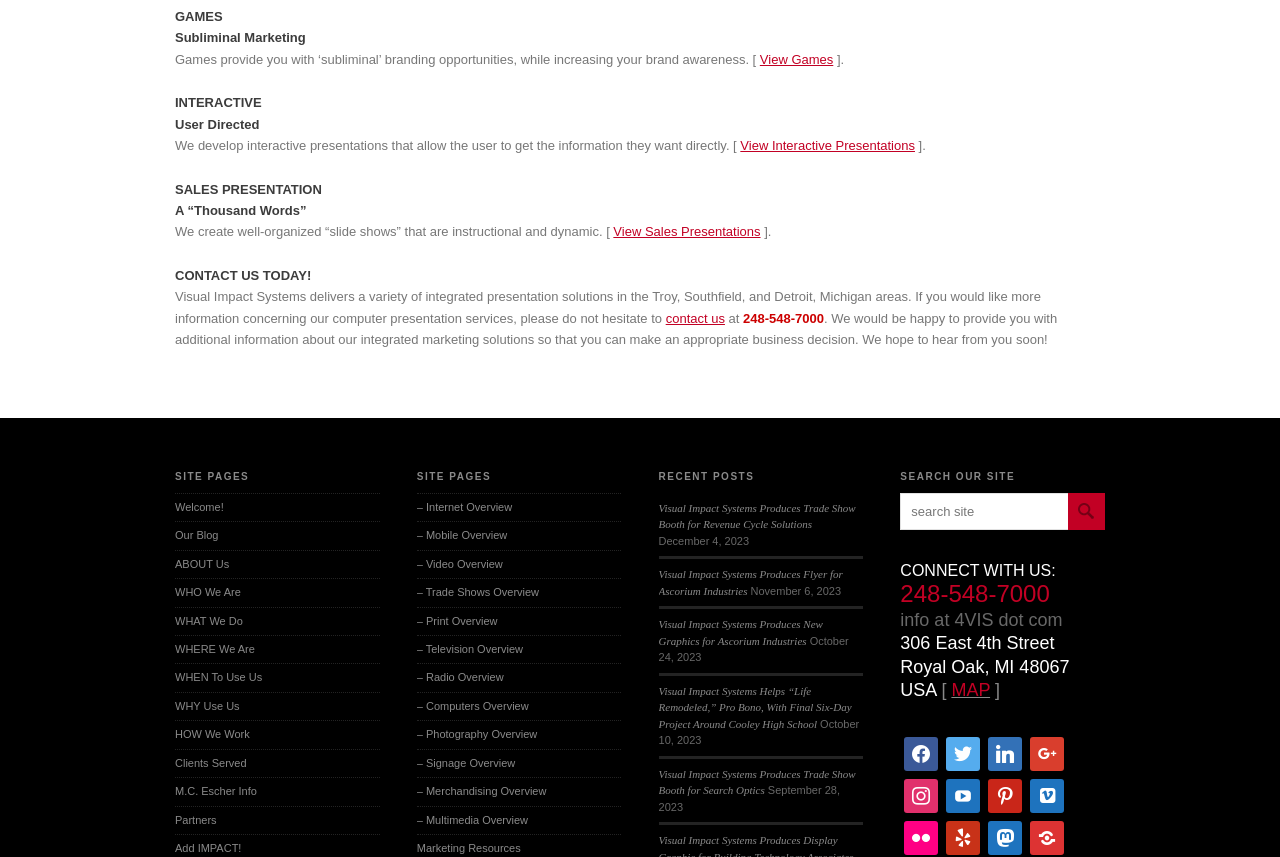Find the bounding box of the web element that fits this description: "Welcome!".

[0.137, 0.576, 0.297, 0.609]